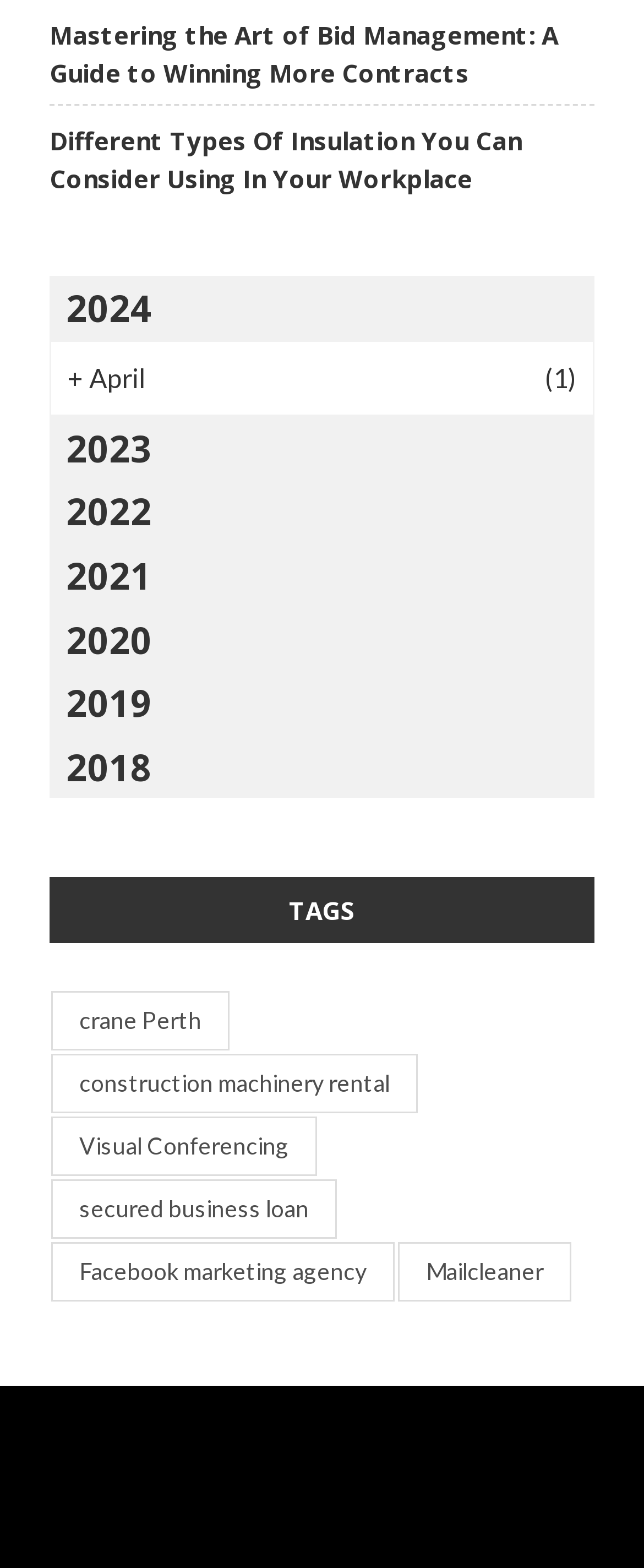Locate the bounding box coordinates of the element that should be clicked to execute the following instruction: "Learn about Facebook marketing agency".

[0.079, 0.792, 0.613, 0.83]